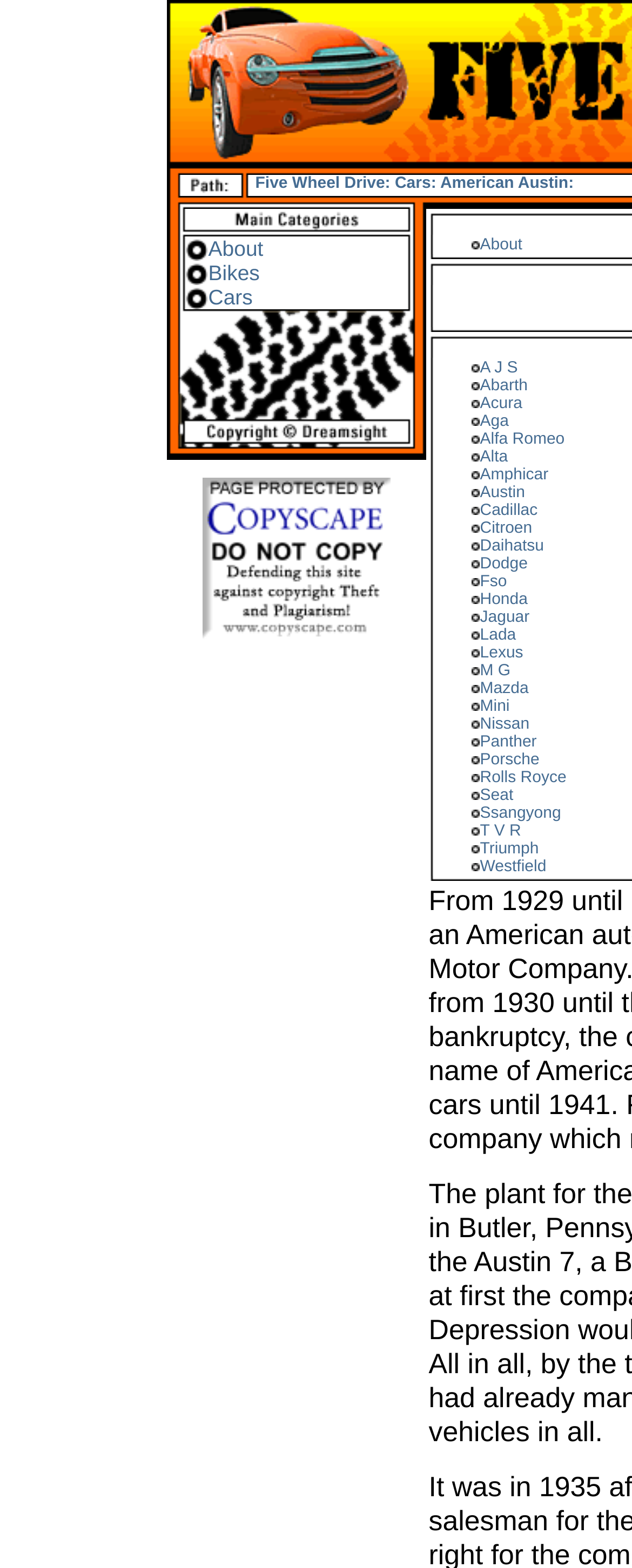Pinpoint the bounding box coordinates of the area that should be clicked to complete the following instruction: "Click on the 'Abarth' link". The coordinates must be given as four float numbers between 0 and 1, i.e., [left, top, right, bottom].

[0.759, 0.241, 0.835, 0.252]